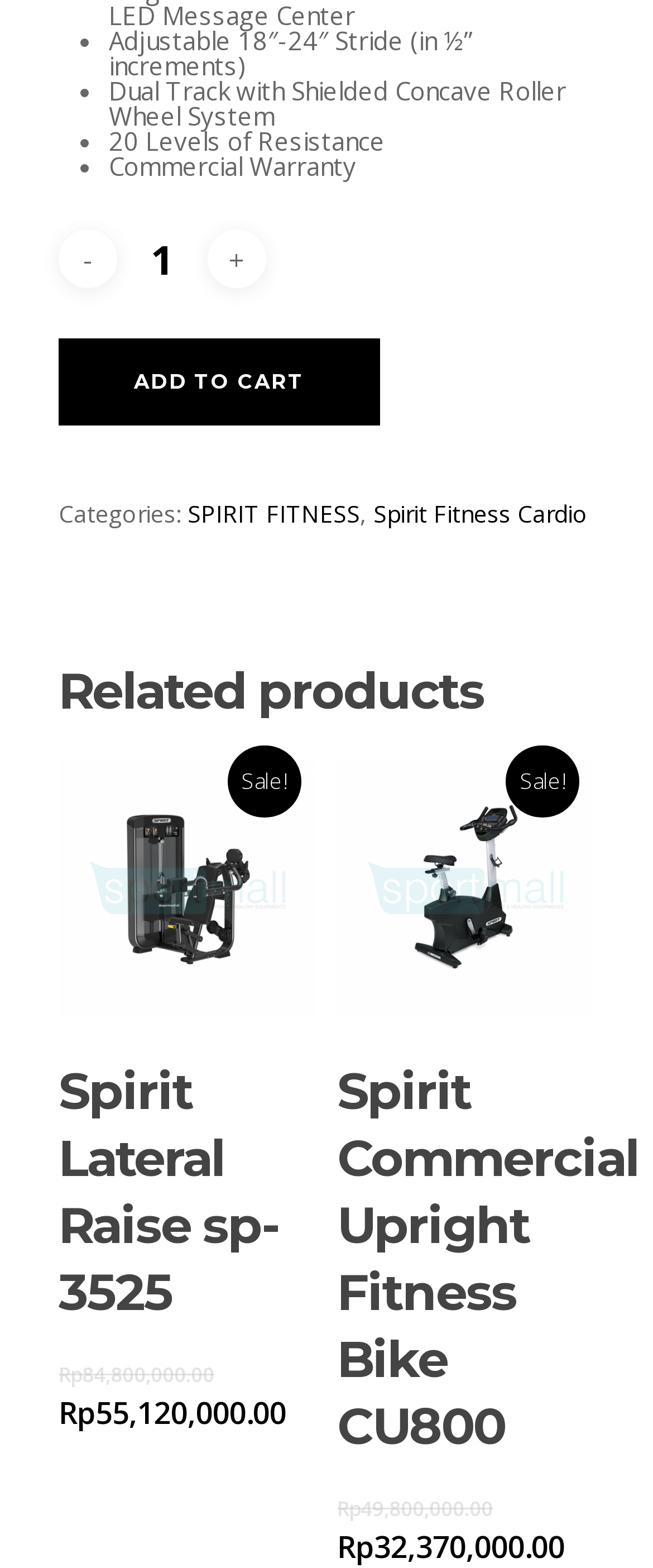What is the function of the '-' button?
Your answer should be a single word or phrase derived from the screenshot.

Decrease quantity